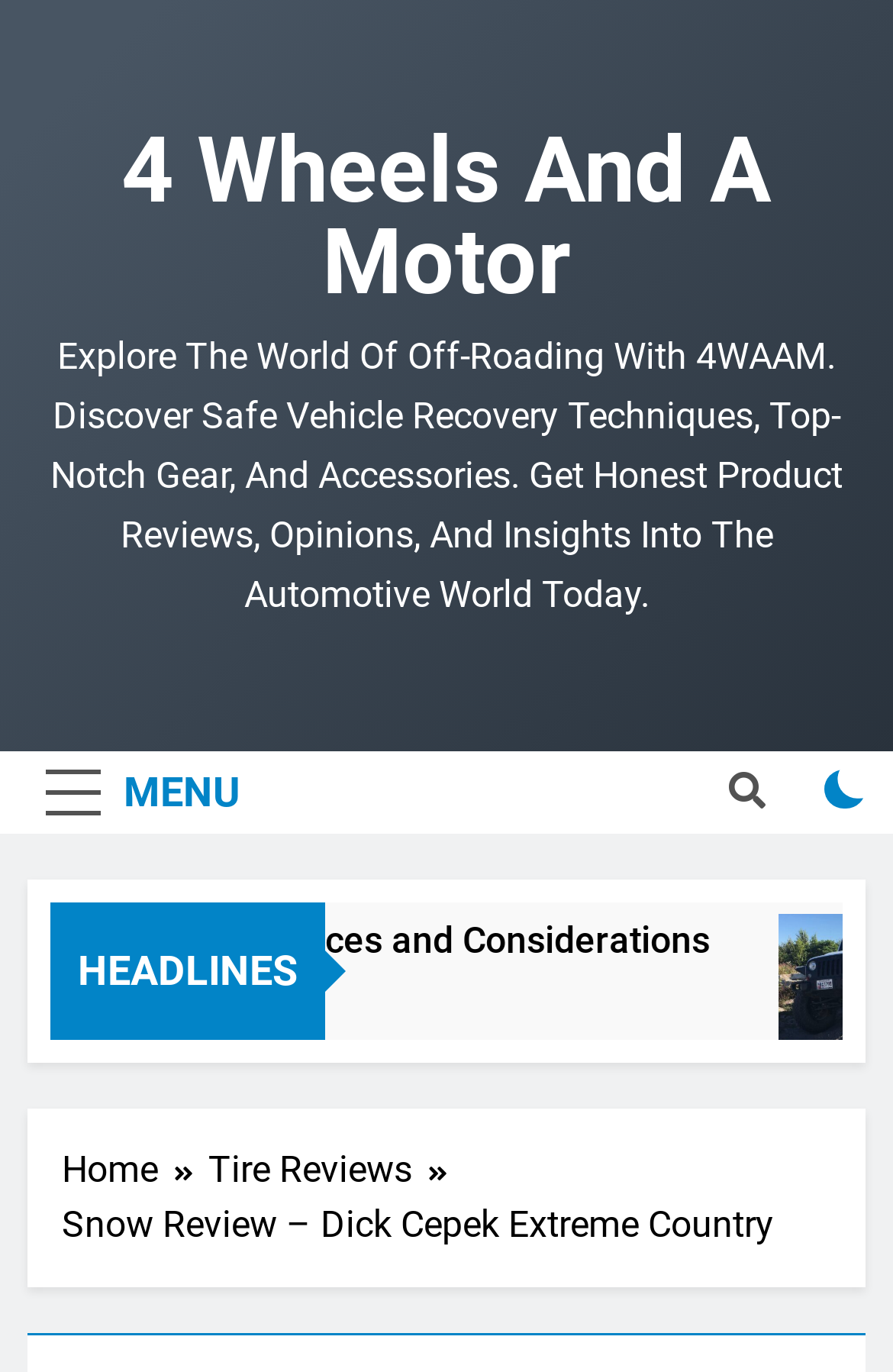What is the purpose of the checkbox near the top of the page?
Based on the screenshot, give a detailed explanation to answer the question.

The checkbox near the top of the page does not have a clear label or description, making it difficult to determine its purpose. It may be related to user preferences or settings, but without more context, it is unclear what it is used for.